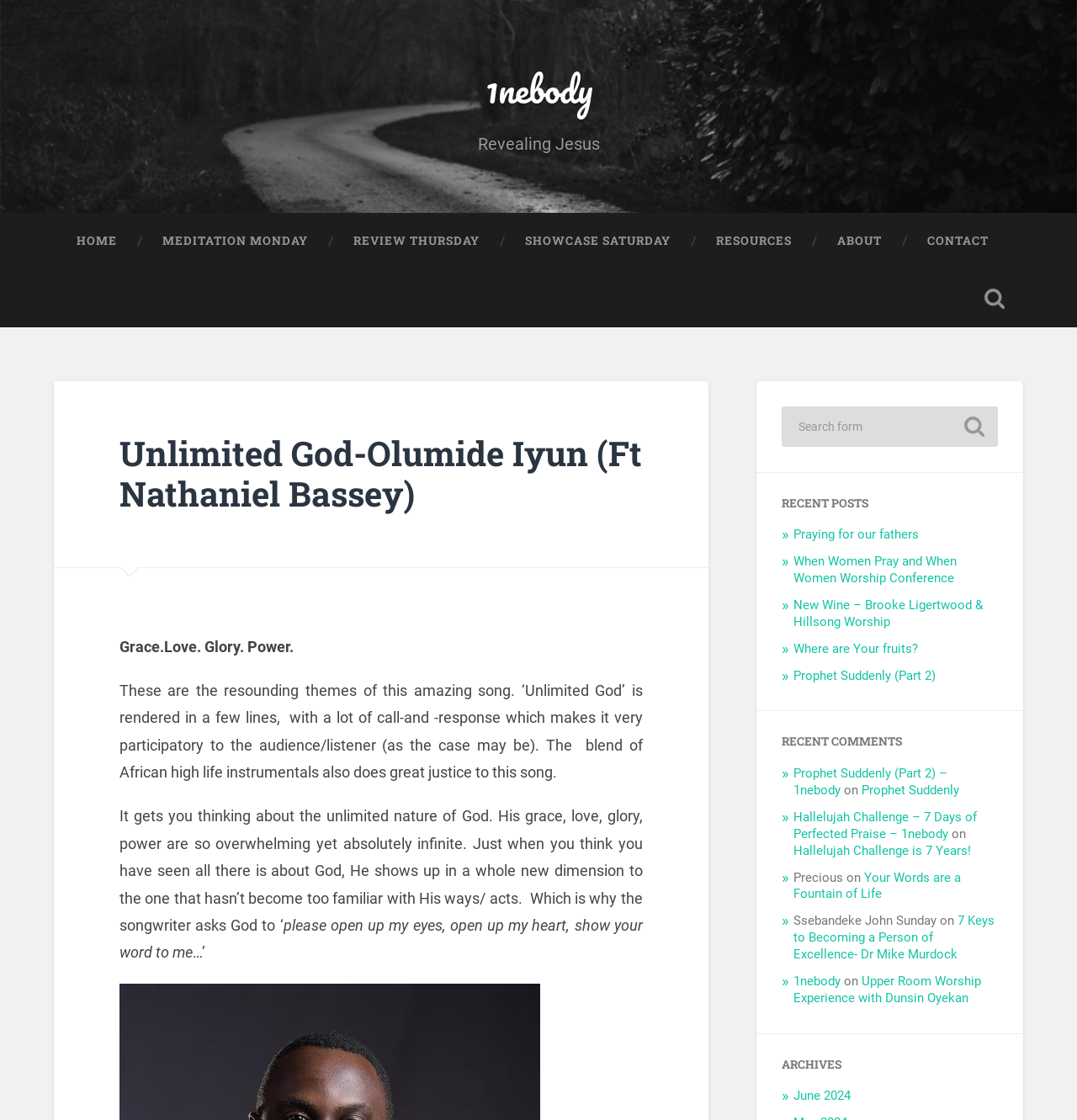What is the purpose of the 'Toggle search field' button?
From the image, respond with a single word or phrase.

To open search field